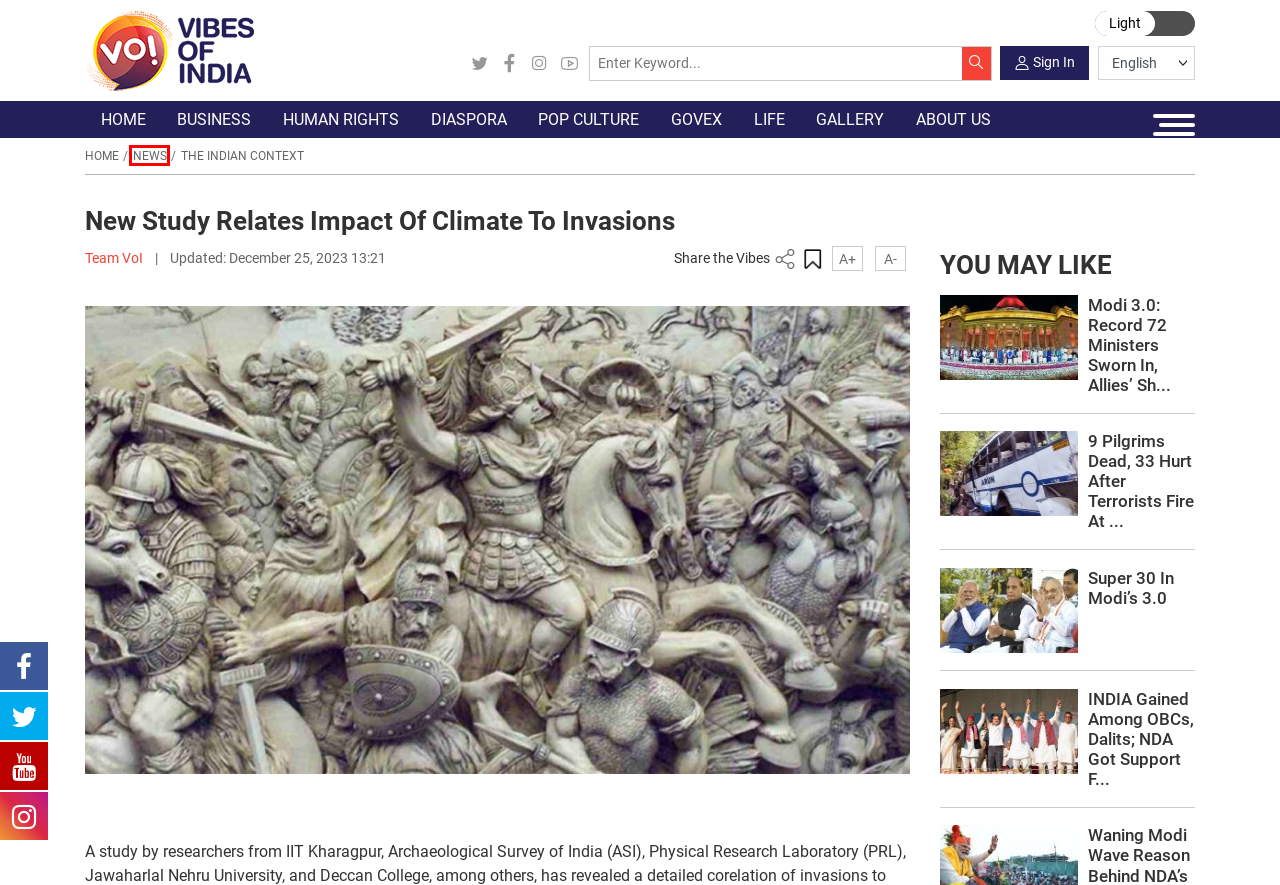Look at the screenshot of a webpage, where a red bounding box highlights an element. Select the best description that matches the new webpage after clicking the highlighted element. Here are the candidates:
A. Login - Vibes Of India
B. 9 Pilgrims Dead, 33 Hurt After Terrorists Fire At Bus In J&K
C. Human Rights - Vibes Of India
D. Team VoI, Author at Vibes Of India
E. DIASPORA - Vibes Of India
F. Business - Vibes Of India
G. INDIA Gained Among OBCs, Dalits; NDA Got Support From Tribals, Says Survey - Vibes Of India
H. News - Vibes Of India

H